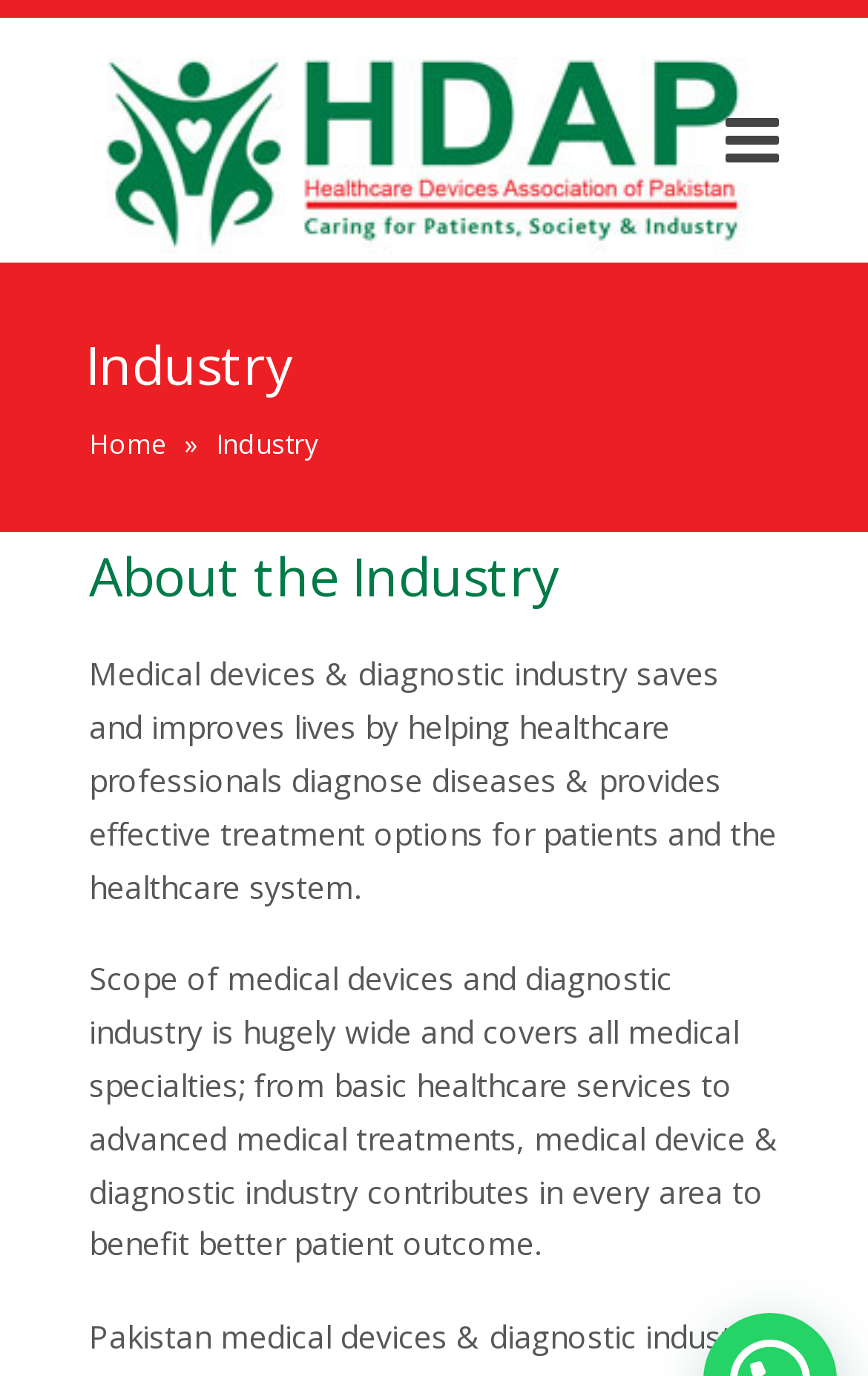What is the symbol ''?
Deliver a detailed and extensive answer to the question.

The symbol '' is likely a search icon, as it is a common symbol used to represent search functionality on webpages.